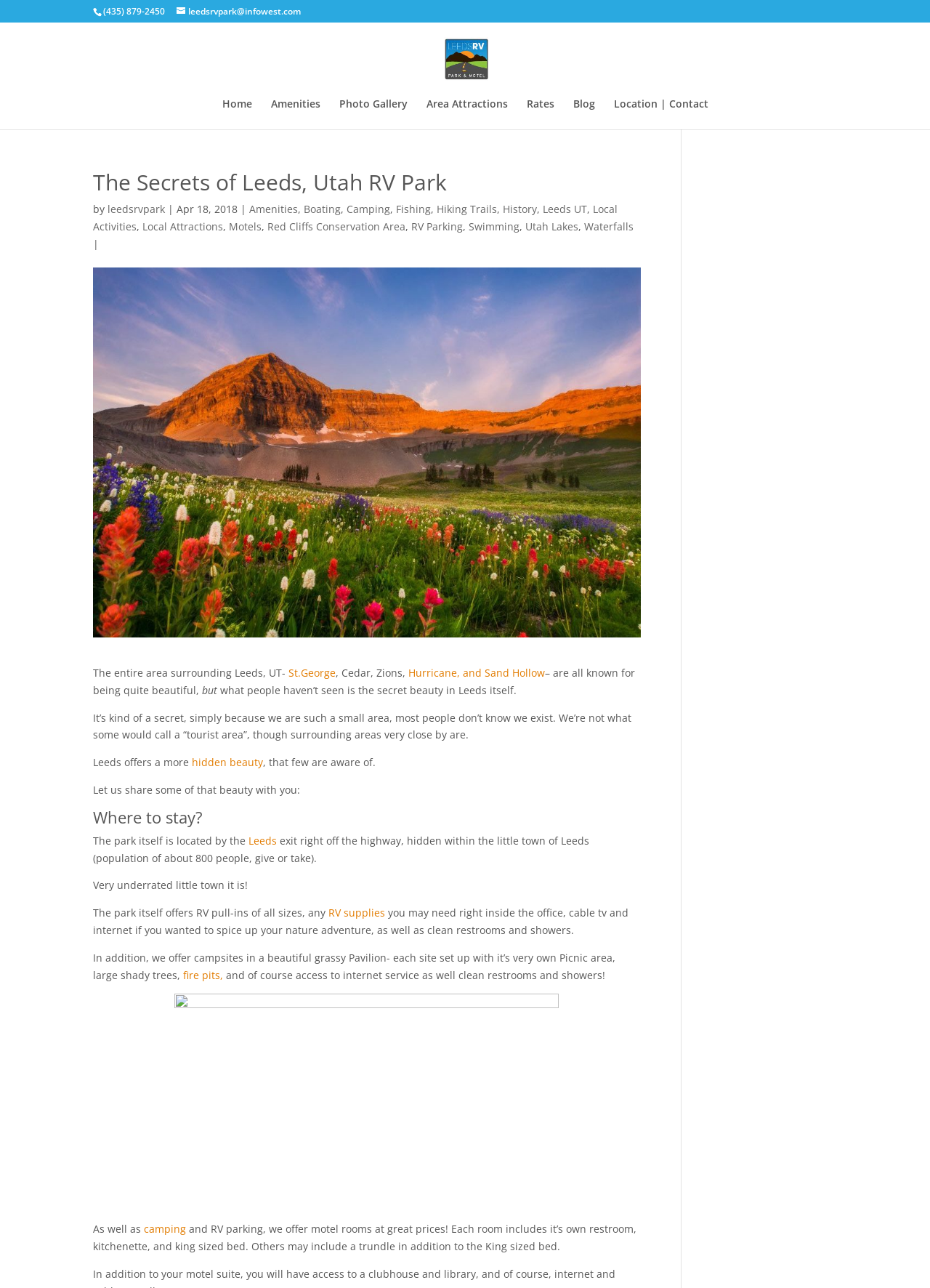Provide the bounding box coordinates of the section that needs to be clicked to accomplish the following instruction: "Read the Blog."

[0.616, 0.077, 0.639, 0.1]